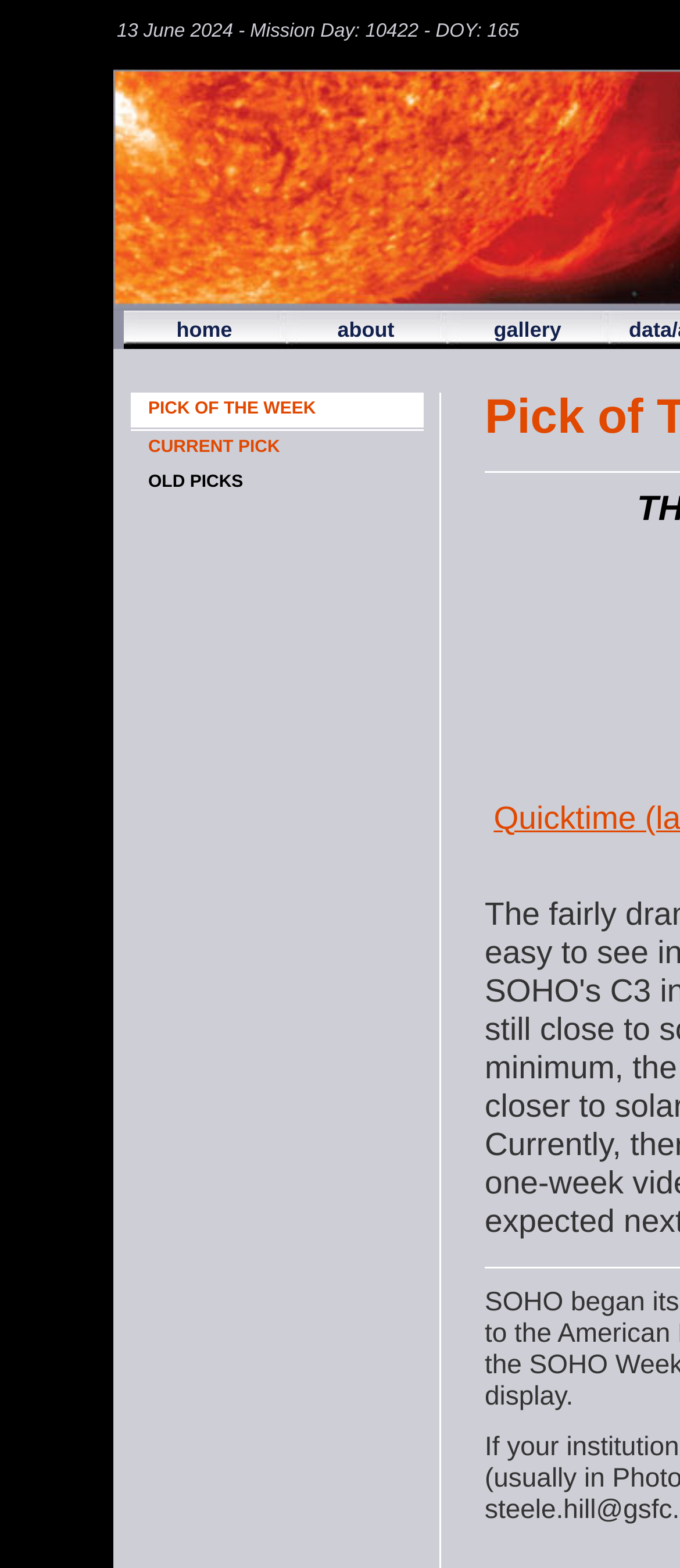Locate and provide the bounding box coordinates for the HTML element that matches this description: "CURRENT PICK".

[0.218, 0.279, 0.412, 0.292]